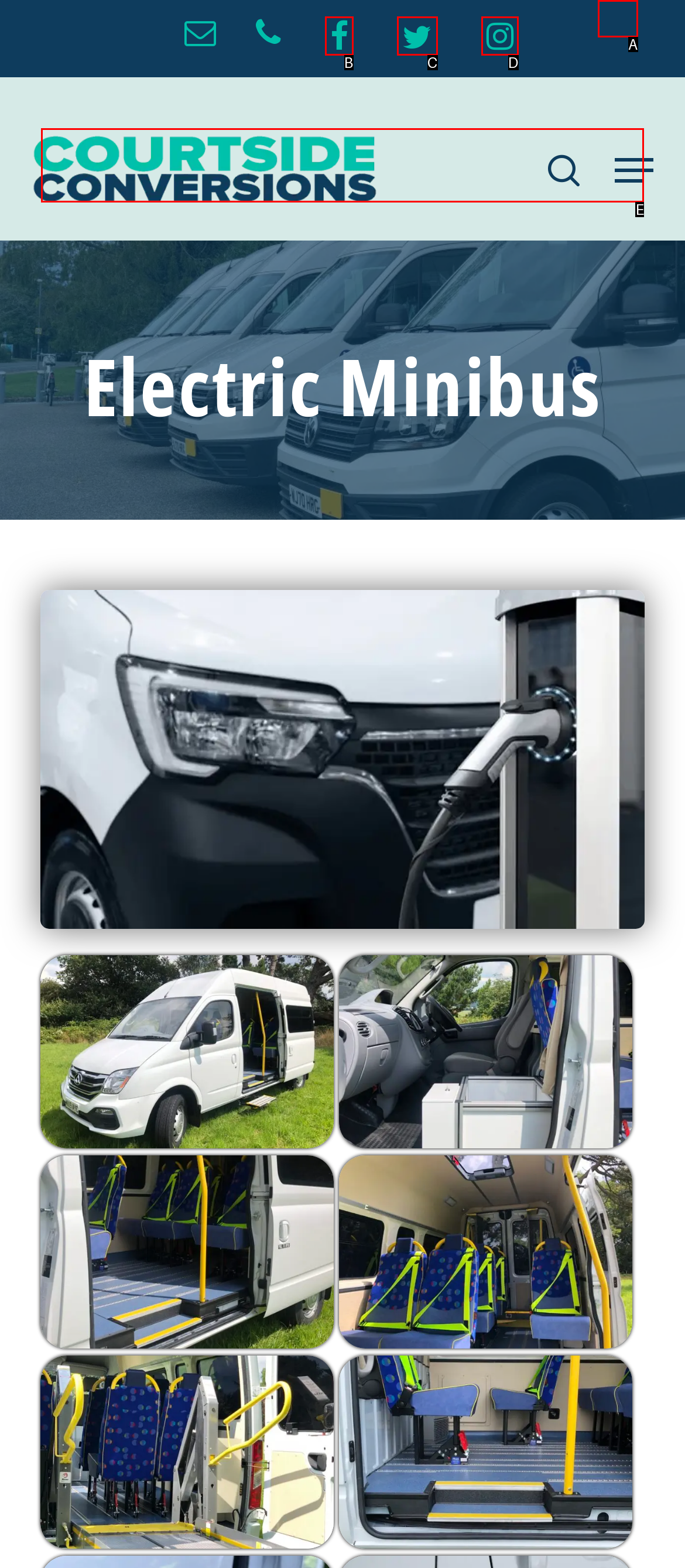Pick the HTML element that corresponds to the description: aria-label="Search" name="s" placeholder="Search"
Answer with the letter of the correct option from the given choices directly.

E